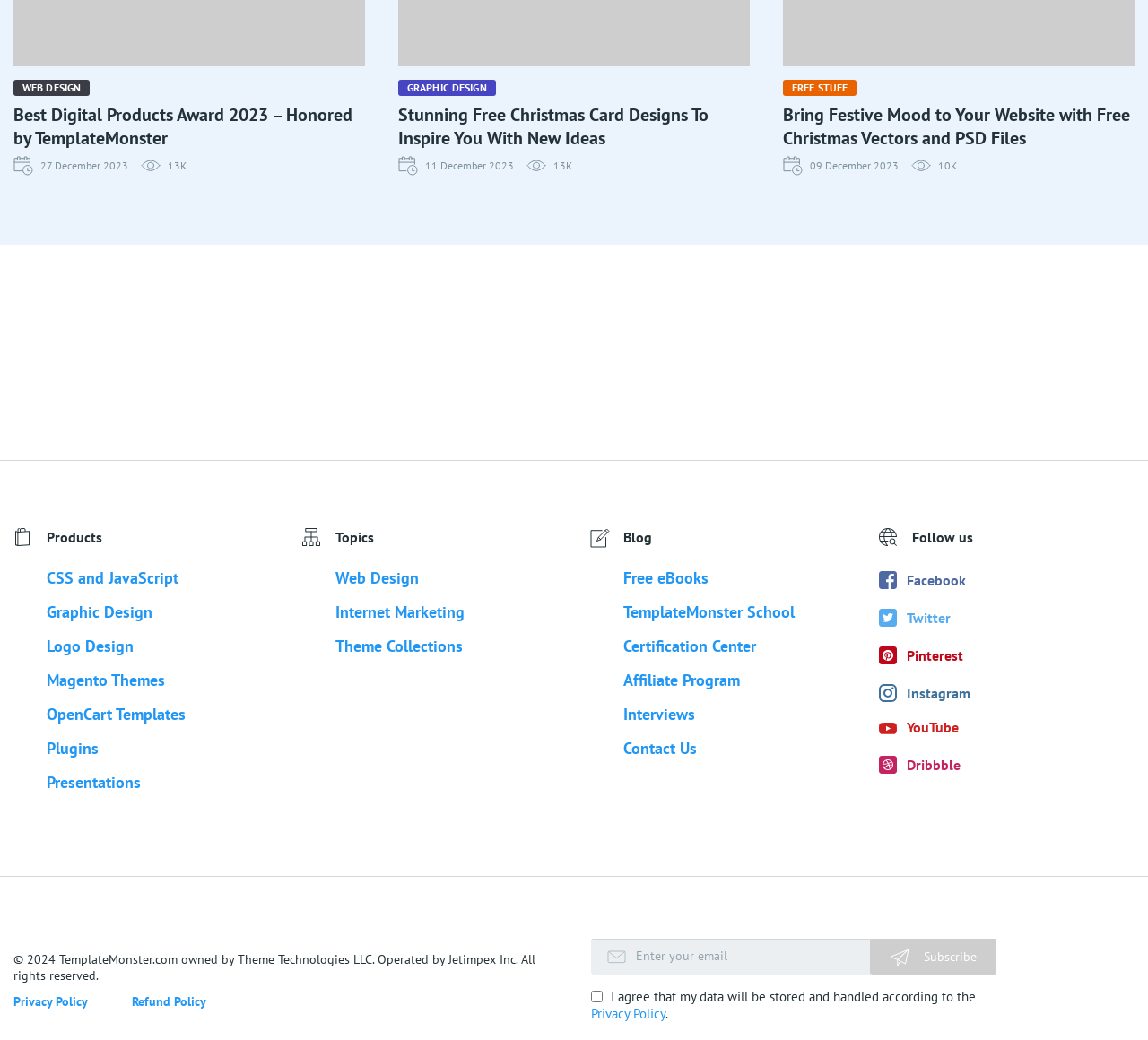Ascertain the bounding box coordinates for the UI element detailed here: "placeholder="Enter your email"". The coordinates should be provided as [left, top, right, bottom] with each value being a float between 0 and 1.

[0.514, 0.902, 0.757, 0.937]